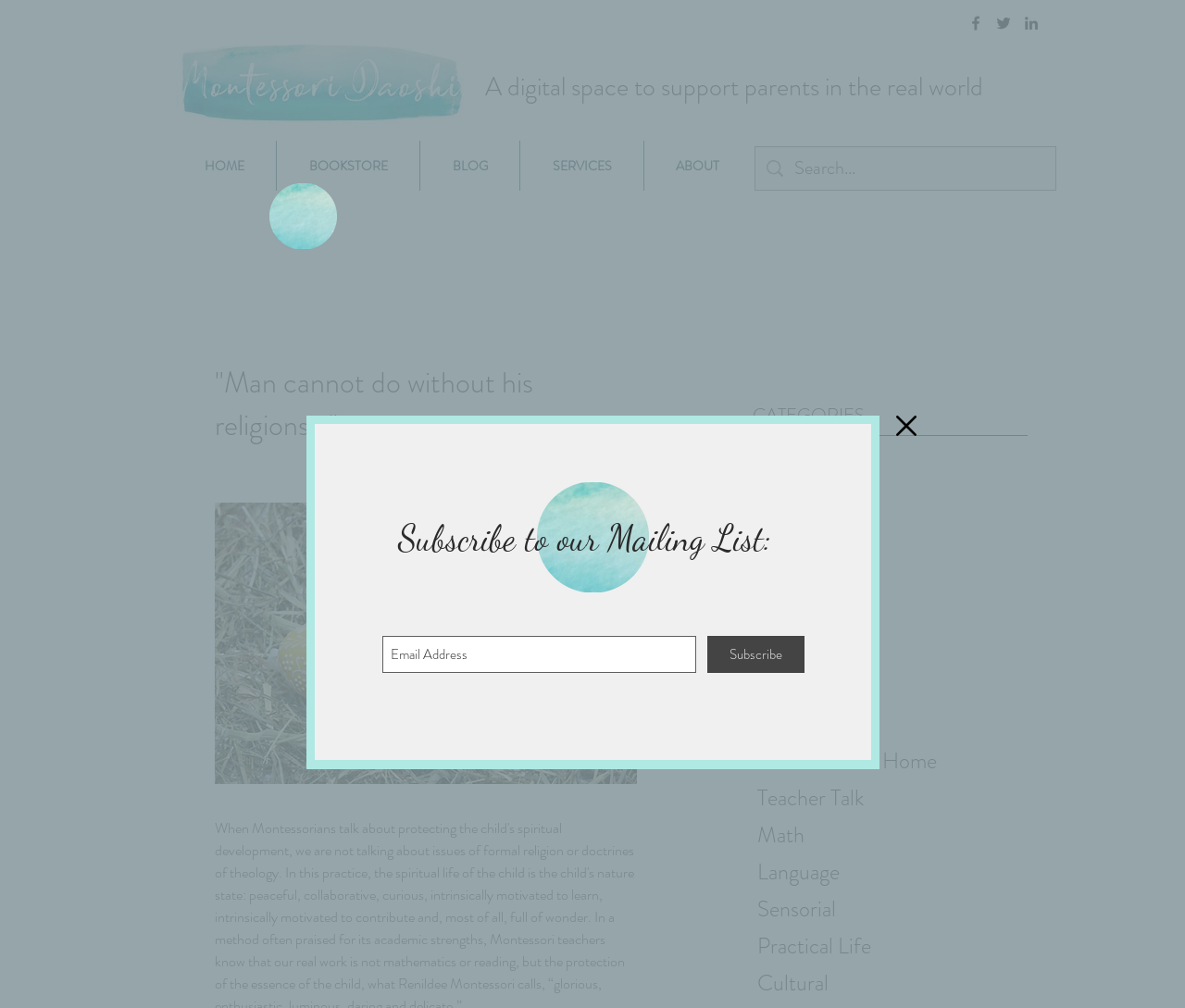Elaborate on the information and visuals displayed on the webpage.

This webpage appears to be a blog or educational website focused on Montessori education. At the top right corner, there is a social bar with links to Facebook, Twitter, and LinkedIn, each represented by an icon. Below the social bar, there is a large image, likely a banner or header image, with a caption "MontessoriDaoshi_1.jpg".

To the right of the image, there is a static text element that reads "A digital space to support parents in the real world". Below this text, there is a navigation menu with links to different sections of the website, including "HOME", "BOOKSTORE", "BLOG", "SERVICES", and "ABOUT".

On the right side of the page, there is a search bar with a magnifying glass icon and a placeholder text "Search...". Below the search bar, there is a list of categories, including "For Parents", "For Teachers", "Curriculum", and several others related to Montessori education.

The main content area of the page features a heading that reads "'Man cannot do without his religions...'". Below the heading, there is a button and an image. Further down, there is a section with a static text "Subscribe to our Mailing List:" and a form with a text input field for email address and a "Subscribe" button.

There are also several other images scattered throughout the page, including a slideshow region near the bottom. At the very bottom of the page, there is a button that reads "Back to site".